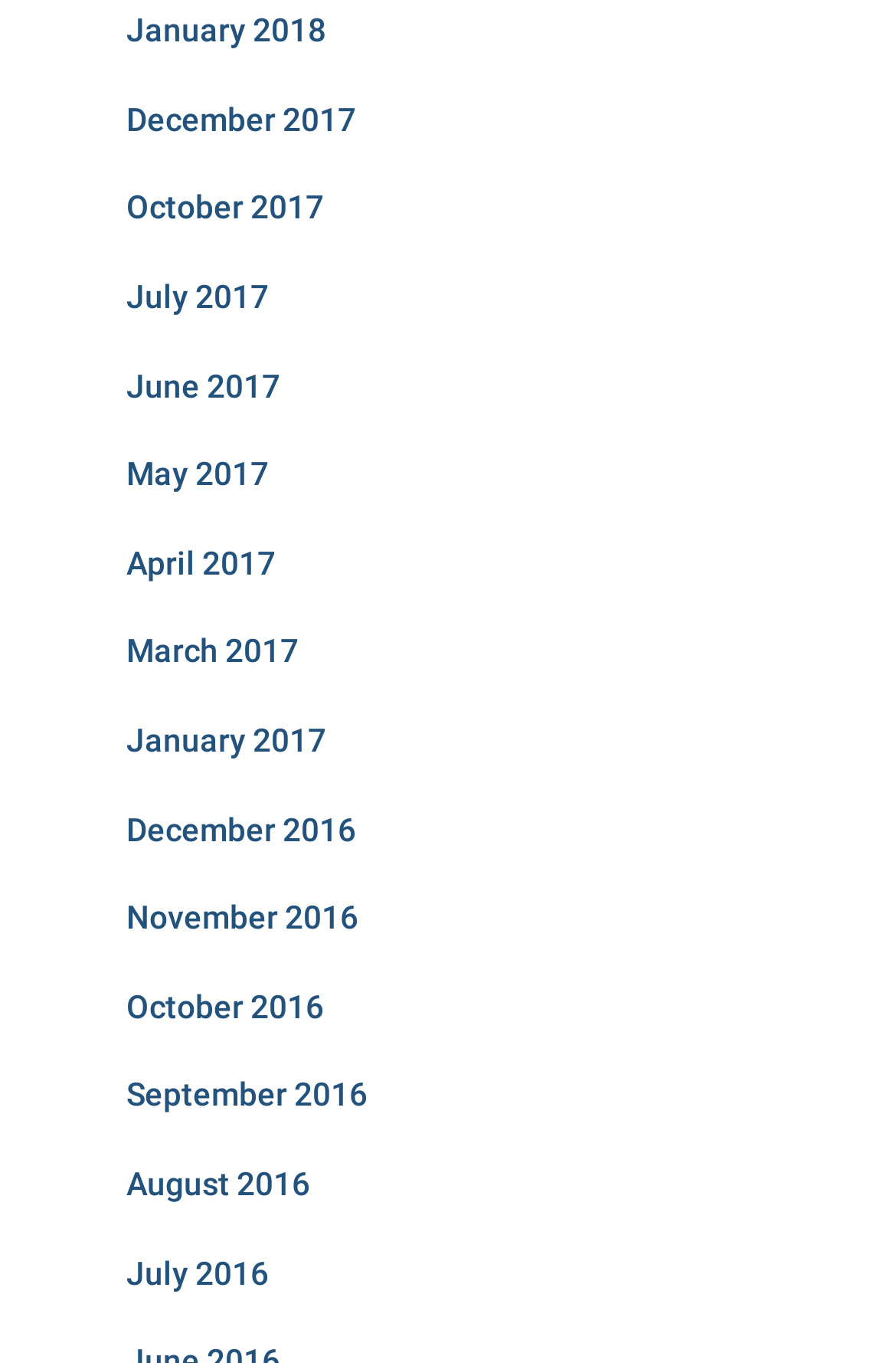What is the earliest month listed?
Give a detailed explanation using the information visible in the image.

By examining the list of links, I found that the earliest month listed is January 2016, which is the 19th link from the top.